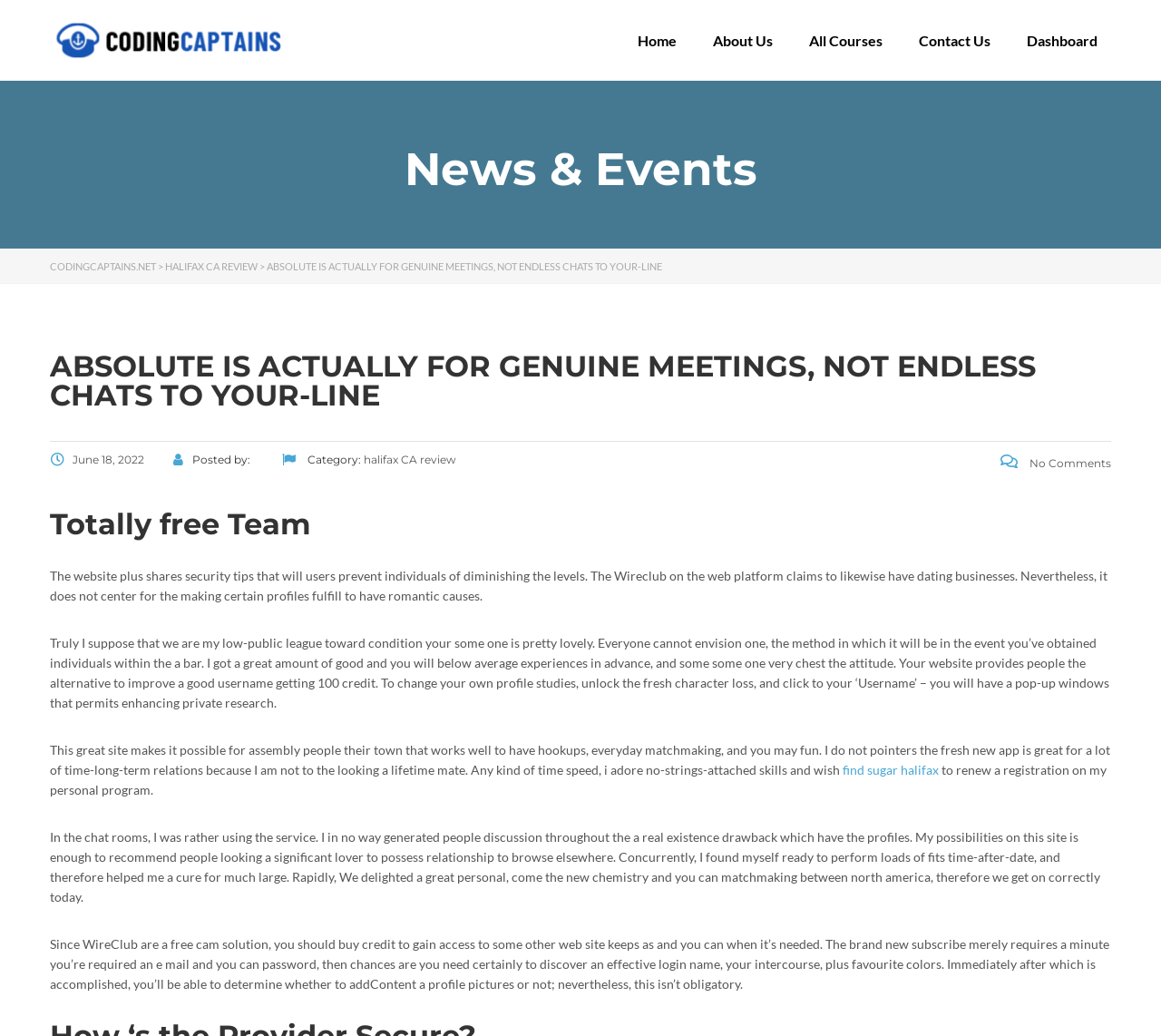Can you provide the bounding box coordinates for the element that should be clicked to implement the instruction: "Click on 'Contact Us'"?

[0.776, 0.03, 0.869, 0.048]